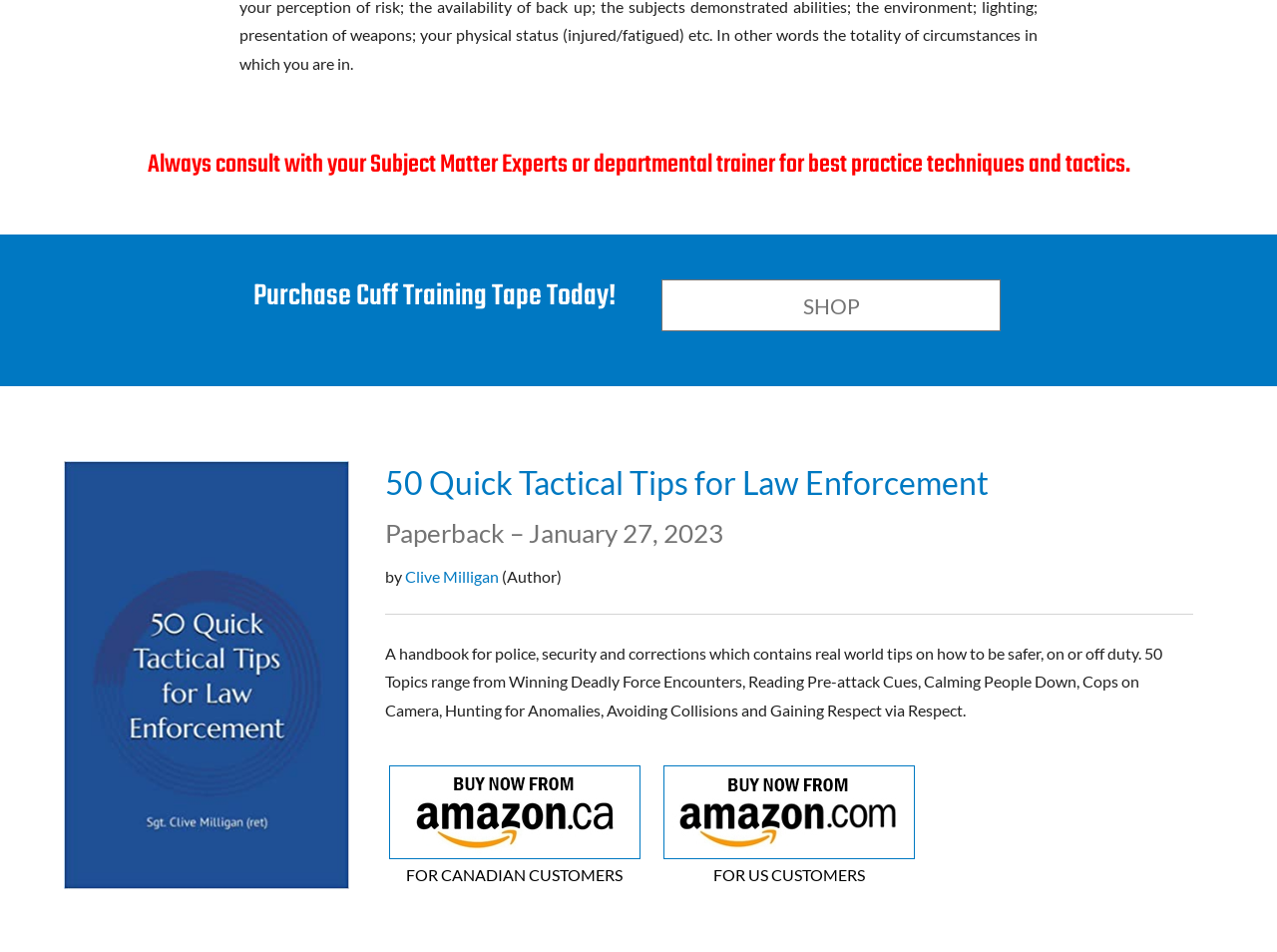What is the publication date of the book?
Please analyze the image and answer the question with as much detail as possible.

The publication date of the book can be found in the StaticText element with the text 'Paperback – January 27, 2023' which is located at the coordinates [0.302, 0.543, 0.567, 0.576].